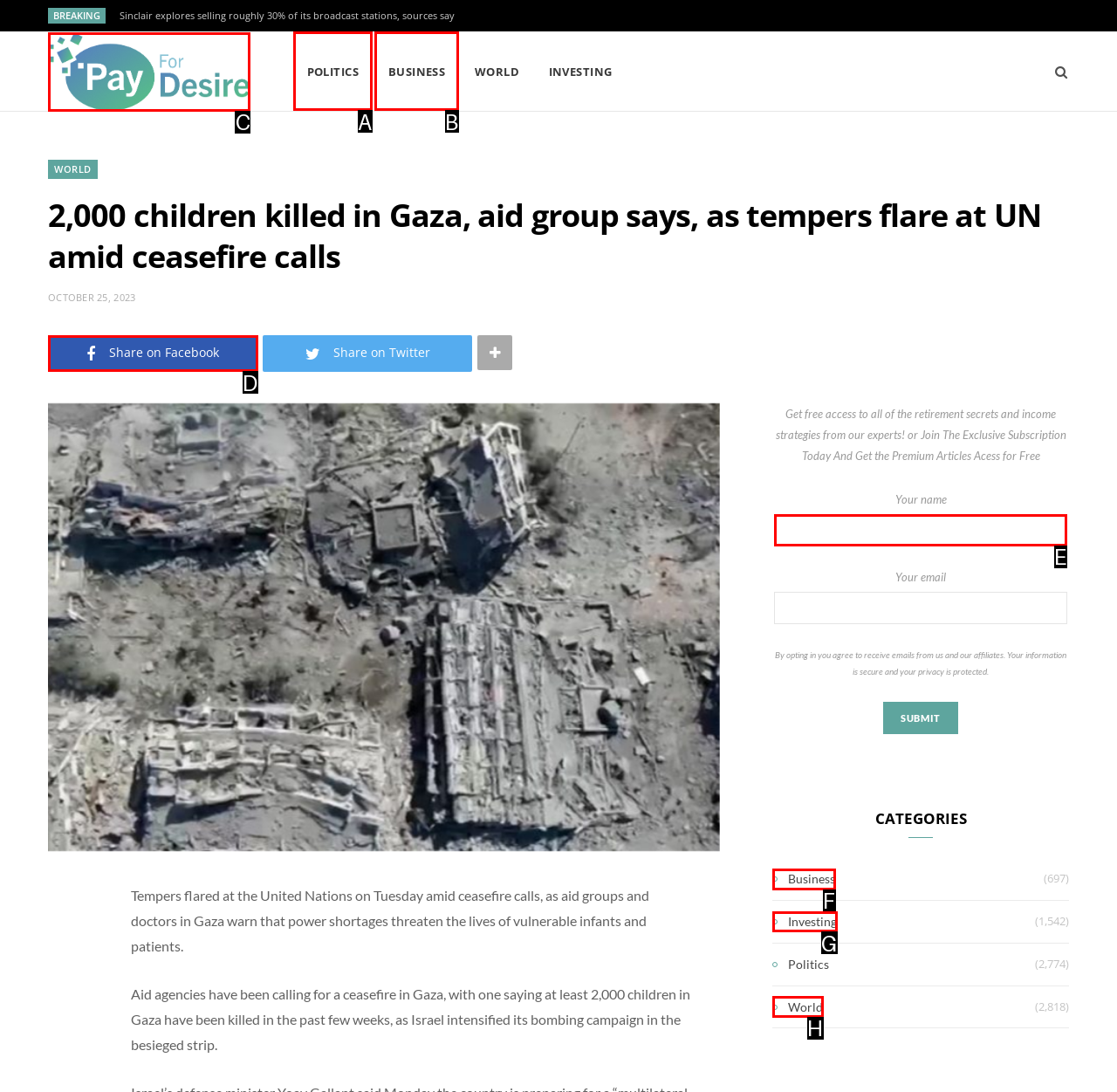Select the appropriate HTML element that needs to be clicked to execute the following task: Enter your name in the contact form. Respond with the letter of the option.

E